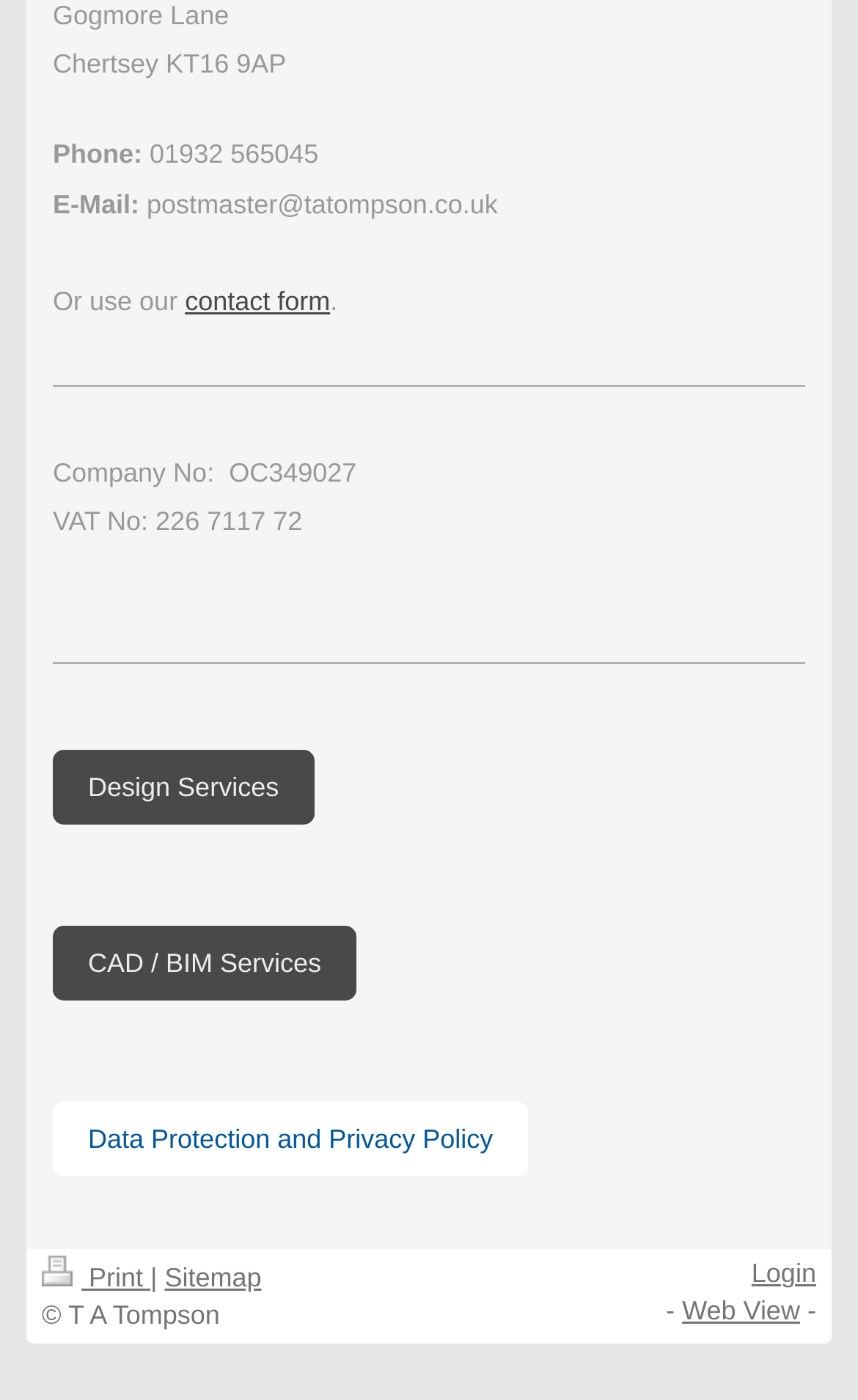Please find the bounding box coordinates of the clickable region needed to complete the following instruction: "Login to the system". The bounding box coordinates must consist of four float numbers between 0 and 1, i.e., [left, top, right, bottom].

[0.876, 0.899, 0.951, 0.921]